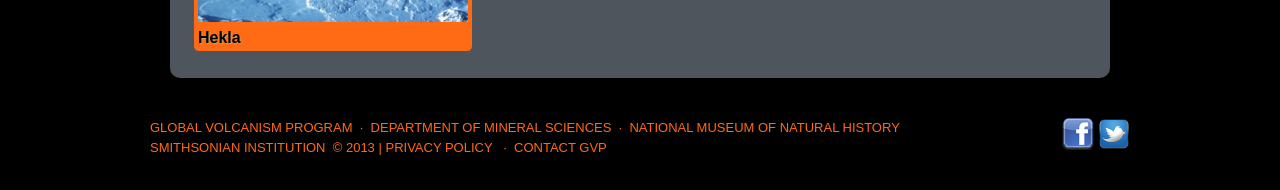Please specify the bounding box coordinates of the region to click in order to perform the following instruction: "Go to the NATIONAL MUSEUM OF NATURAL HISTORY".

[0.492, 0.63, 0.703, 0.709]